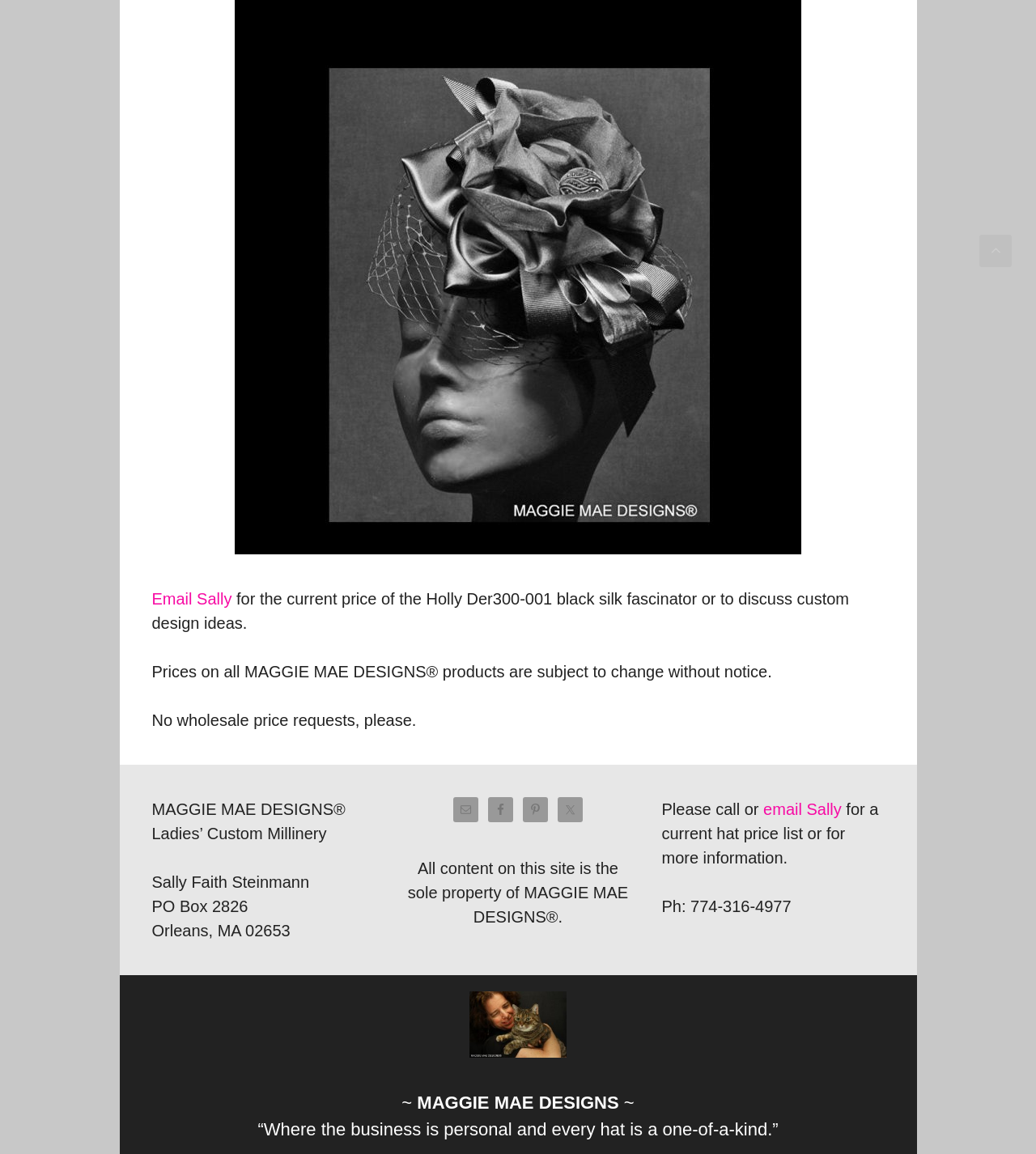What is the name of the fascinator in the image?
Look at the image and answer with only one word or phrase.

Holly Der300-001